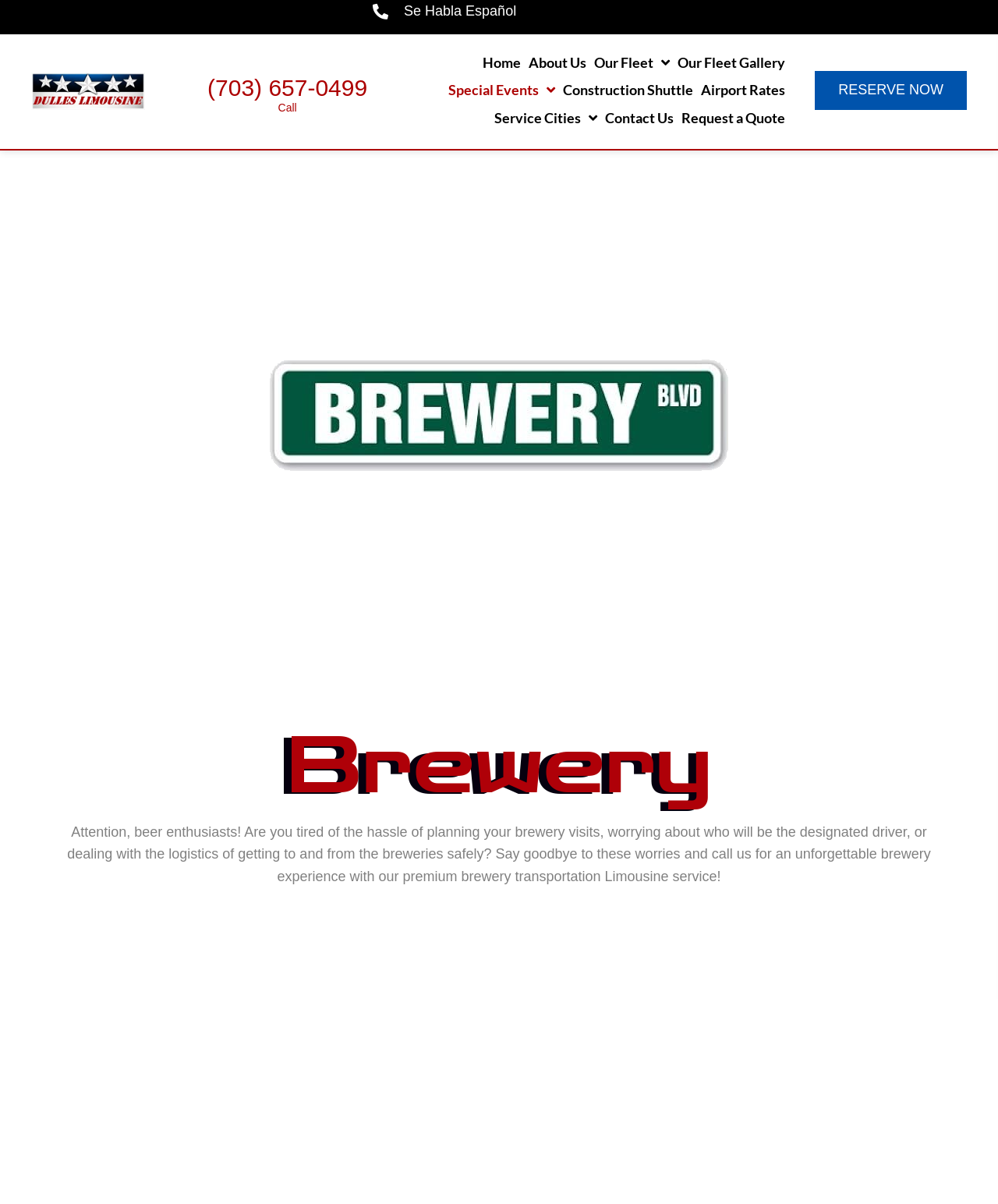What is the call-to-action button?
Based on the image, provide a one-word or brief-phrase response.

Reserve Now